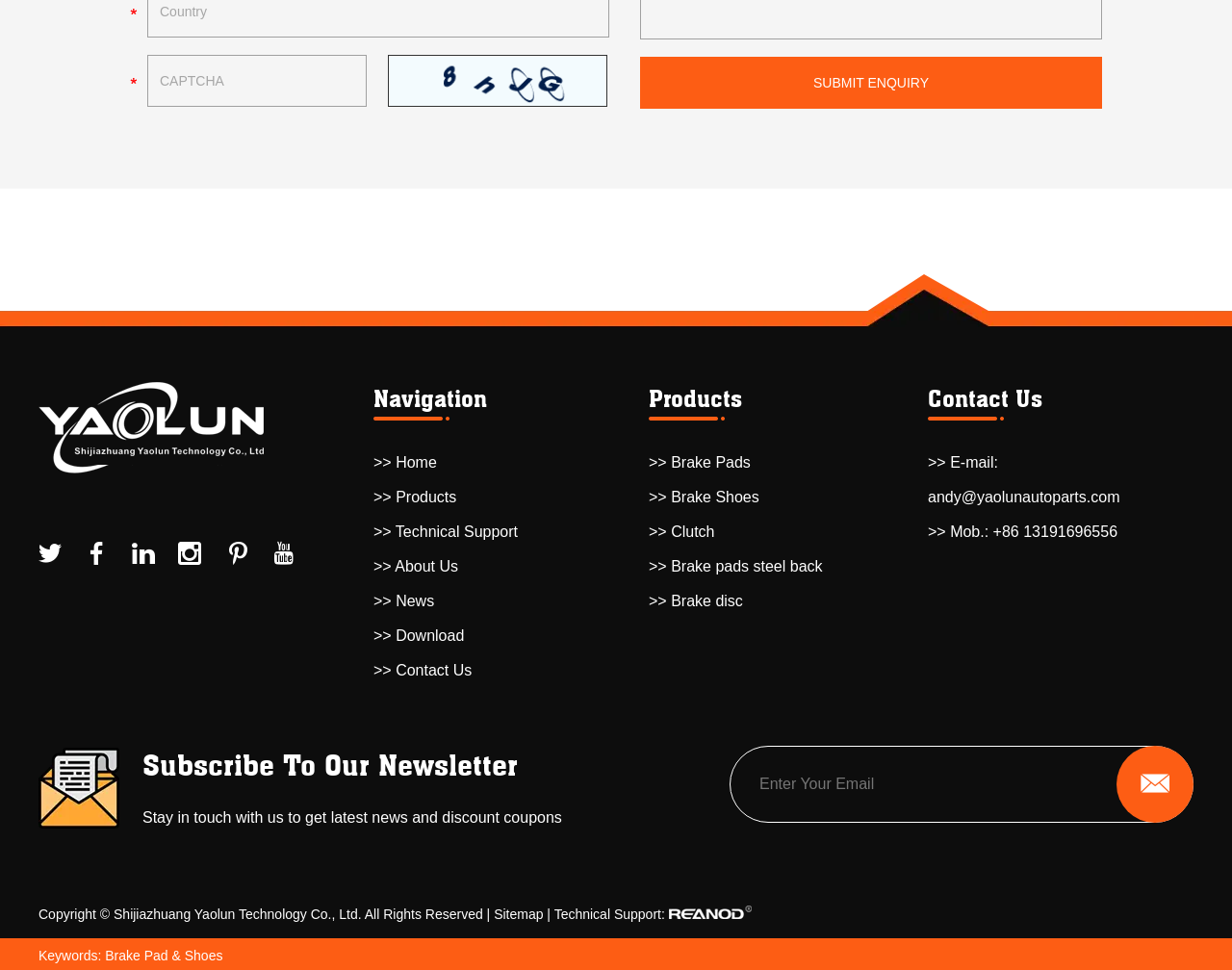Using the provided description: ">> Brake pads steel back", find the bounding box coordinates of the corresponding UI element. The output should be four float numbers between 0 and 1, in the format [left, top, right, bottom].

[0.527, 0.575, 0.668, 0.592]